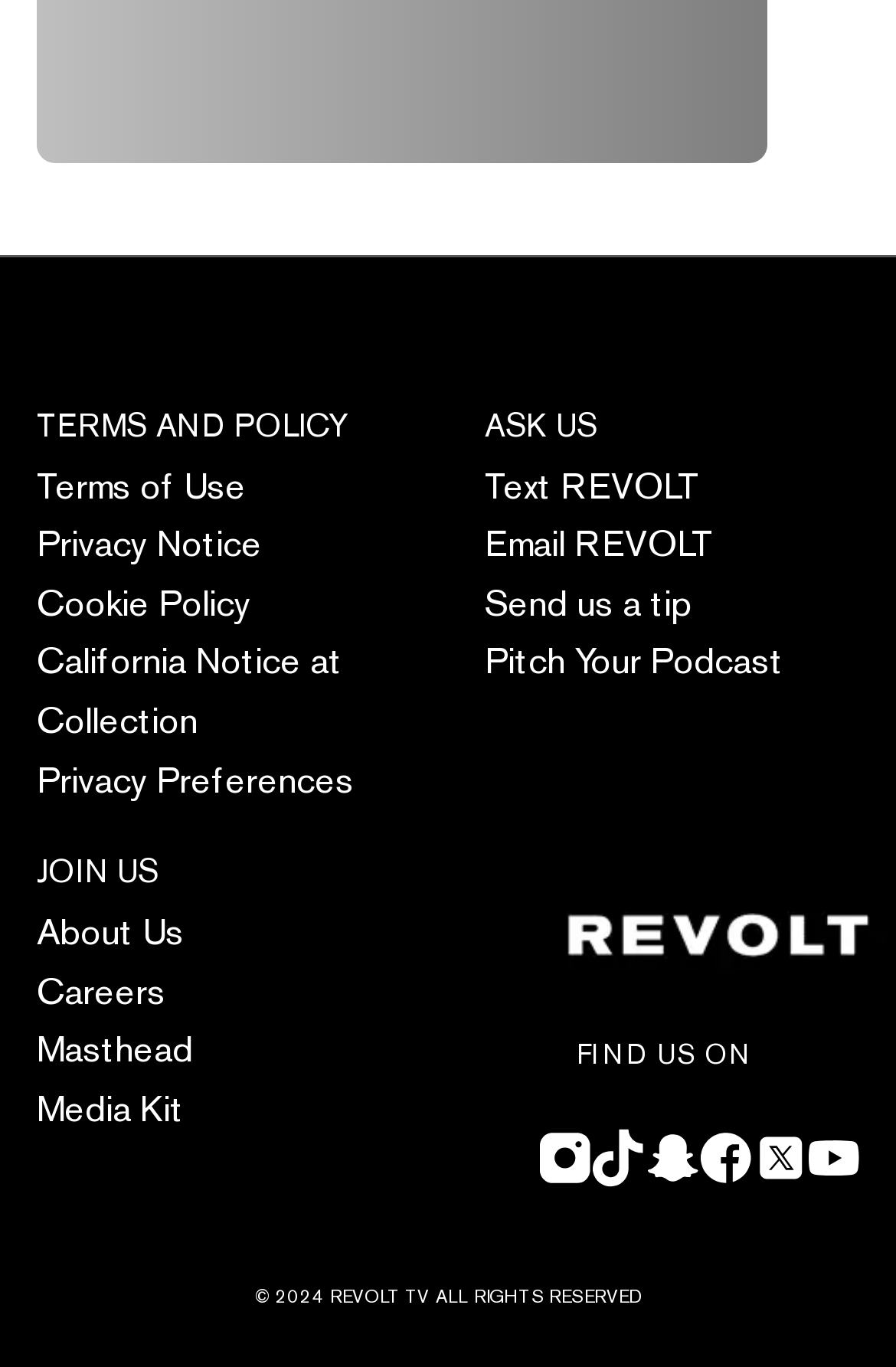Respond to the following query with just one word or a short phrase: 
What is the last link under 'JOIN US'?

Media Kit